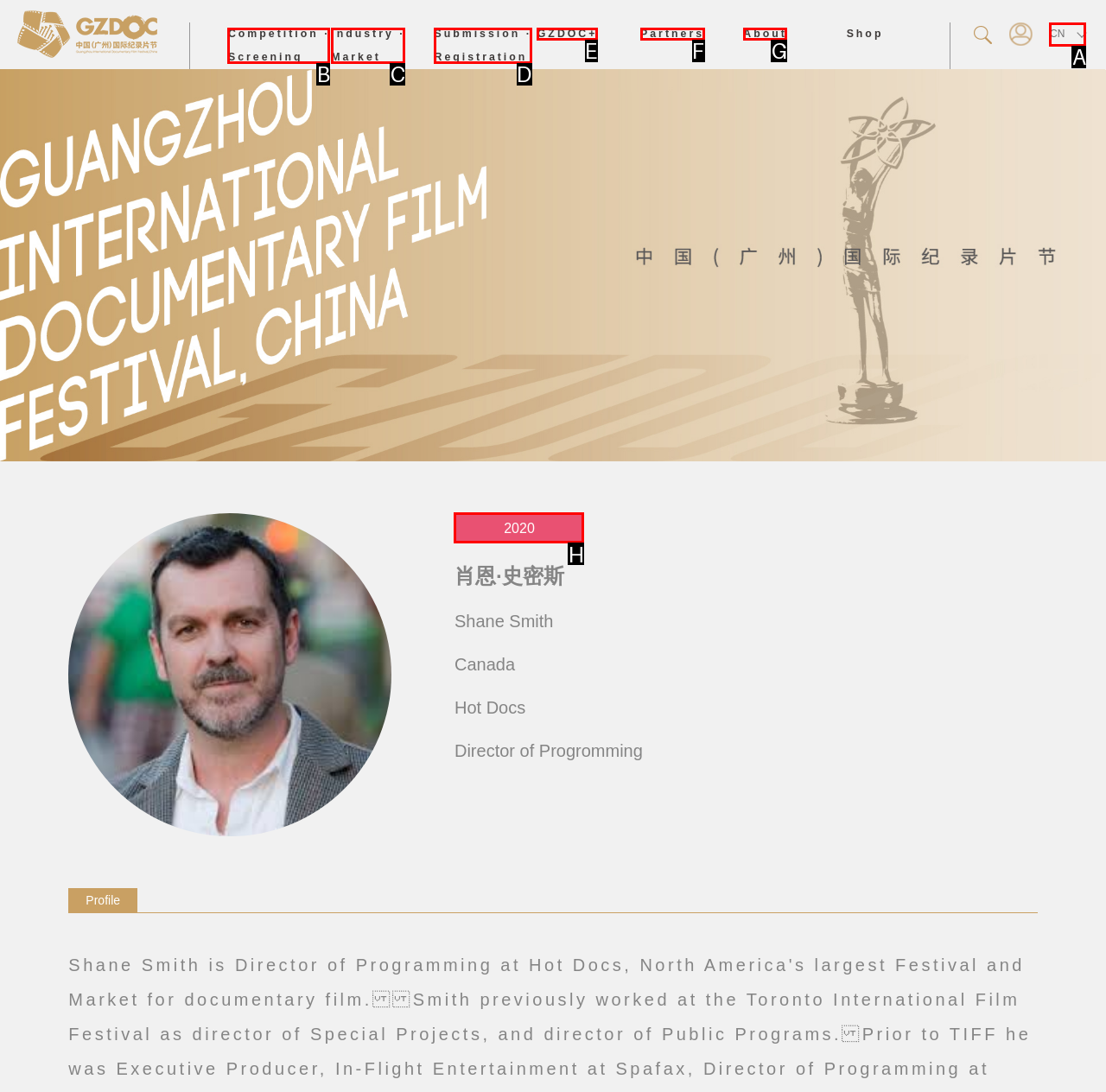Tell me which one HTML element I should click to complete the following task: Click the CN link Answer with the option's letter from the given choices directly.

A